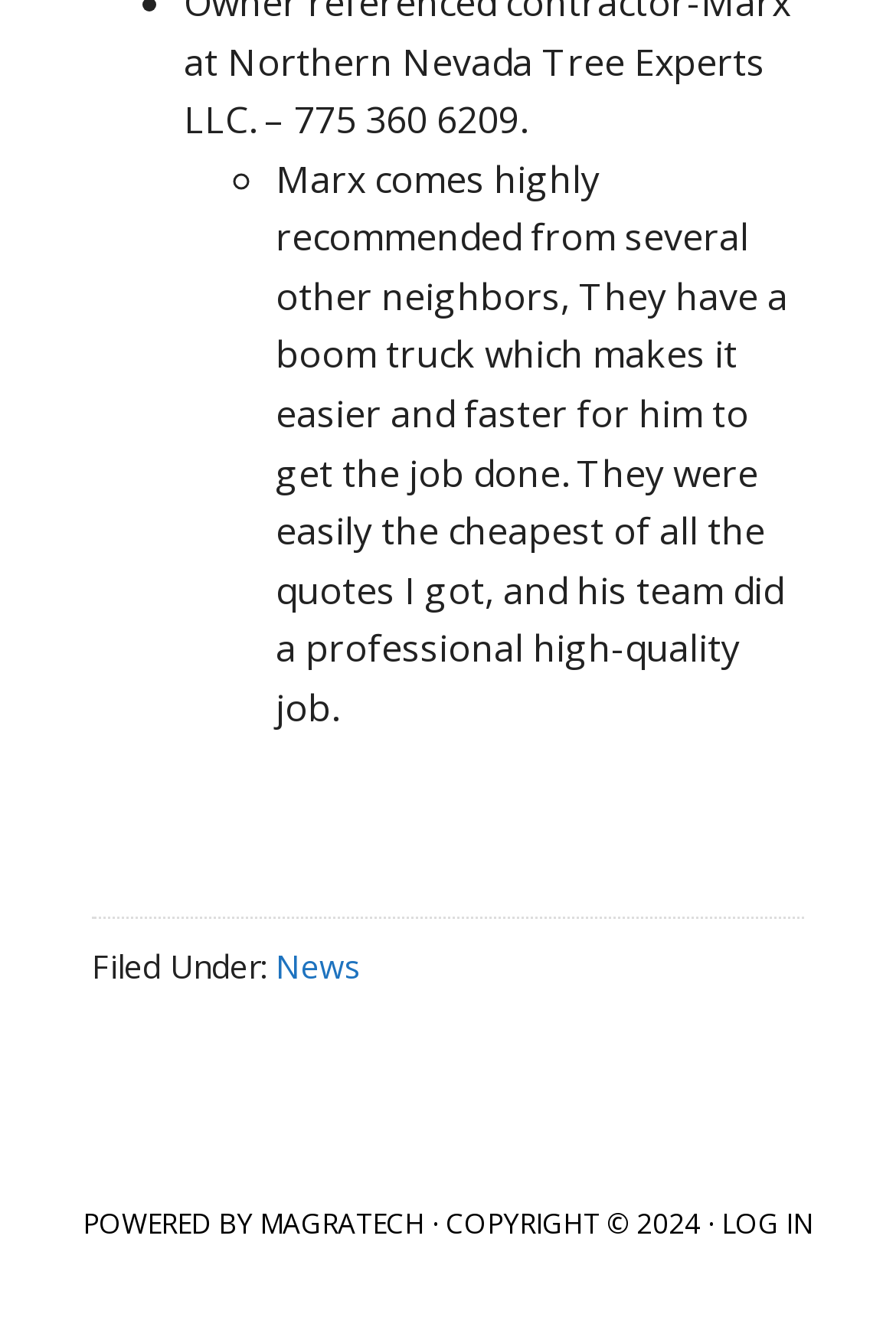Identify the bounding box coordinates for the UI element described by the following text: "Main Menu". Provide the coordinates as four float numbers between 0 and 1, in the format [left, top, right, bottom].

None